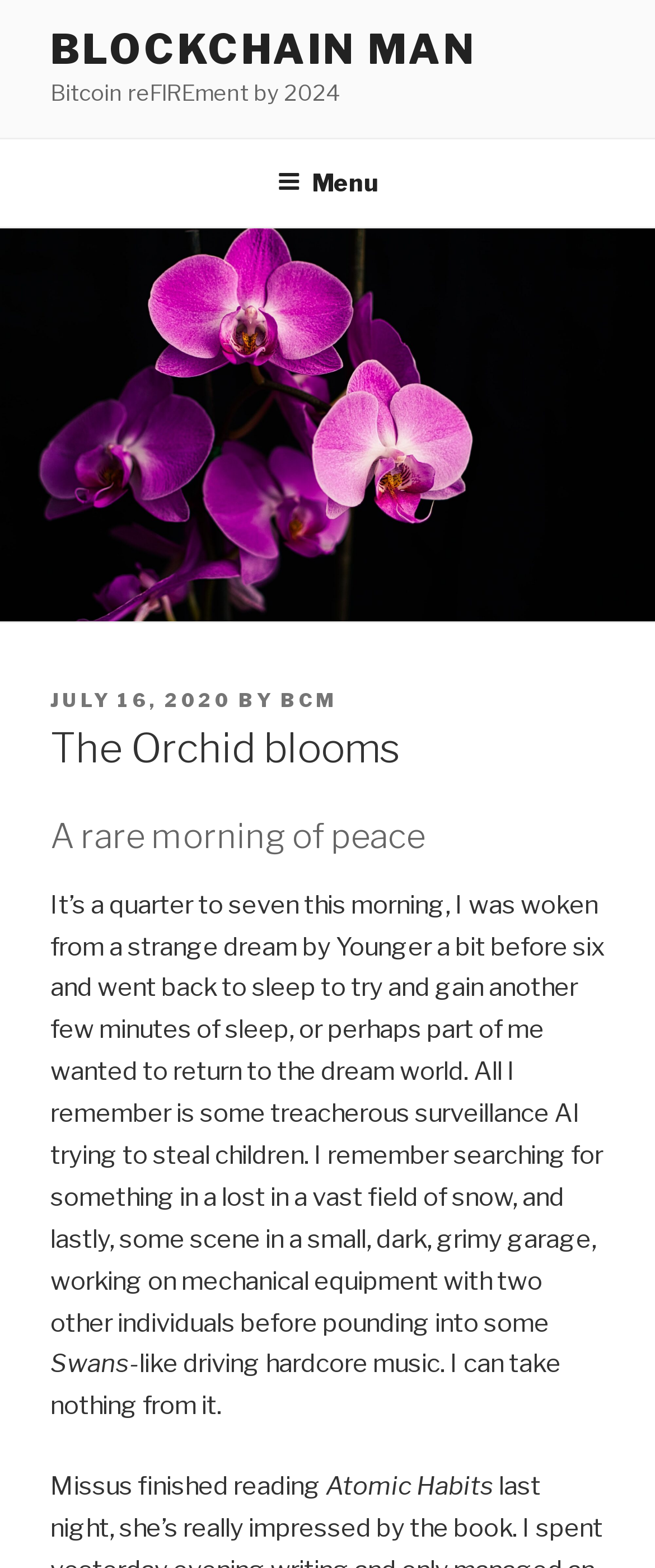Given the element description July 16, 2020July 16, 2020, identify the bounding box coordinates for the UI element on the webpage screenshot. The format should be (top-left x, top-left y, bottom-right x, bottom-right y), with values between 0 and 1.

[0.077, 0.439, 0.354, 0.454]